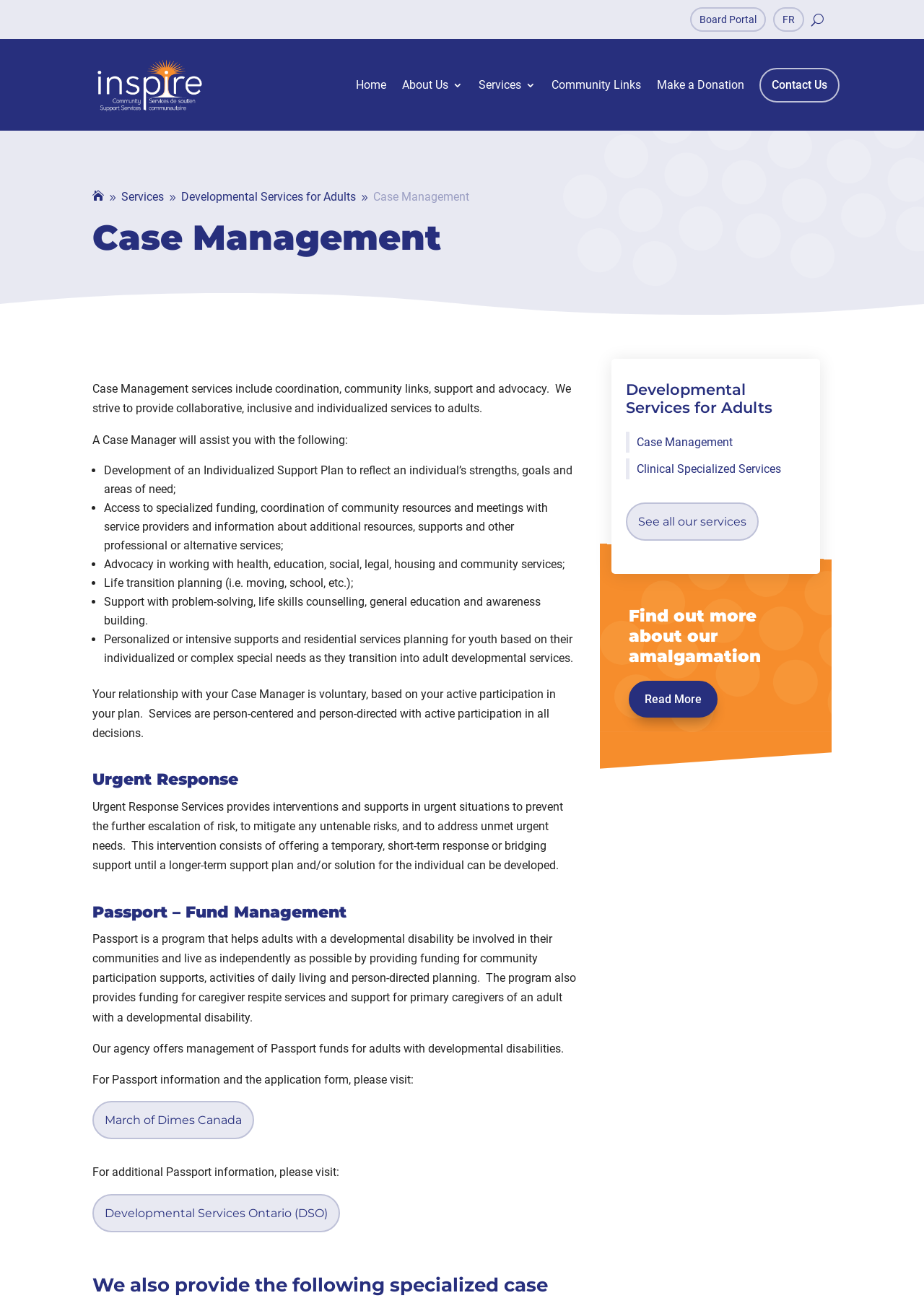What is the purpose of Urgent Response Services?
Provide a fully detailed and comprehensive answer to the question.

According to the webpage, Urgent Response Services provides interventions and supports in urgent situations to prevent the further escalation of risk, to mitigate any untenable risks, and to address unmet urgent needs.